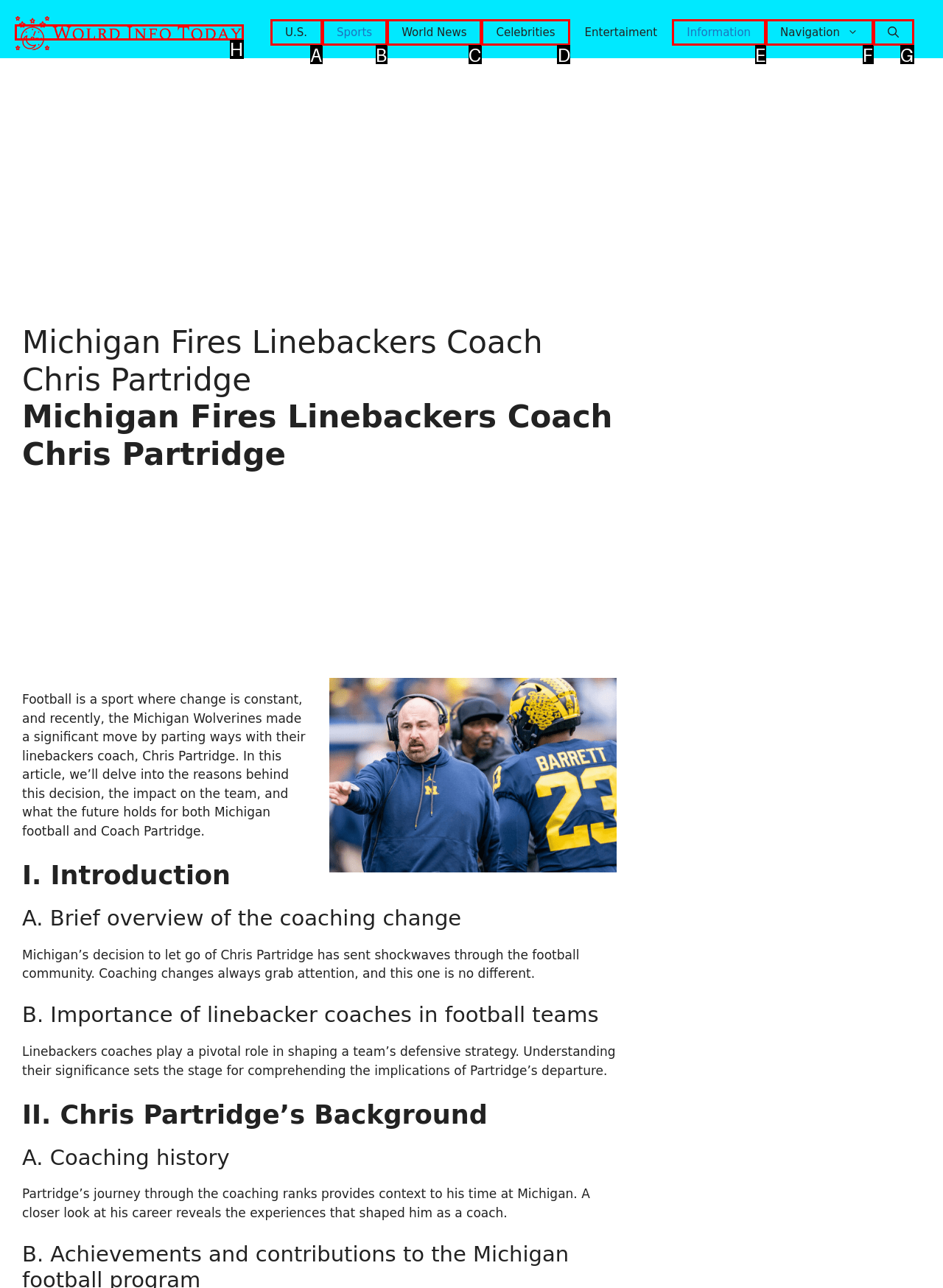Identify the correct lettered option to click in order to perform this task: Click on the USA TODAY Top News link. Respond with the letter.

H